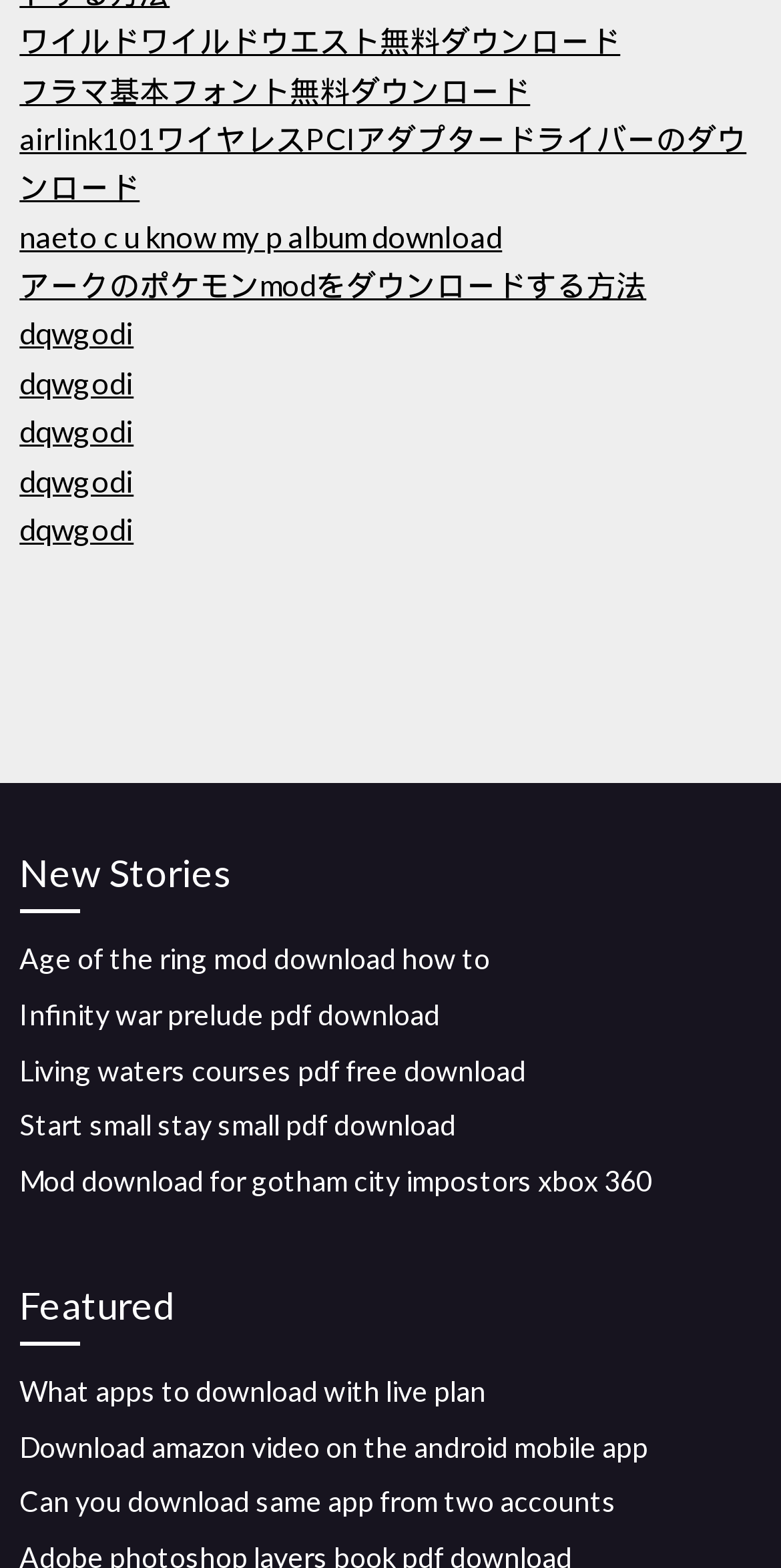Are there any duplicate links on the webpage?
Give a thorough and detailed response to the question.

I noticed that there are multiple links with the same text 'dqwgodi', which suggests that they are duplicate links on the webpage.